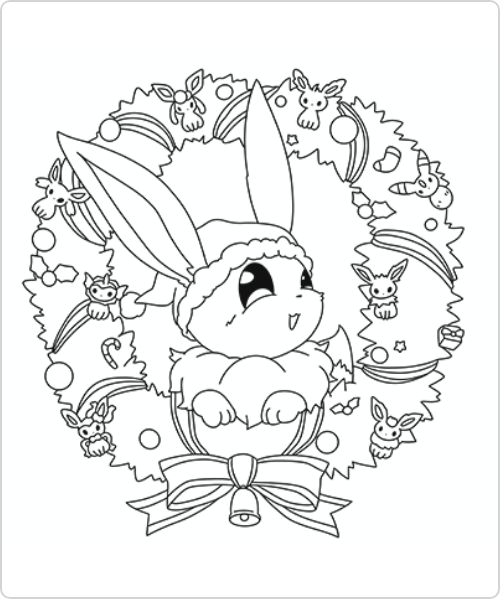Reply to the question with a single word or phrase:
What is below the wreath?

A large bow